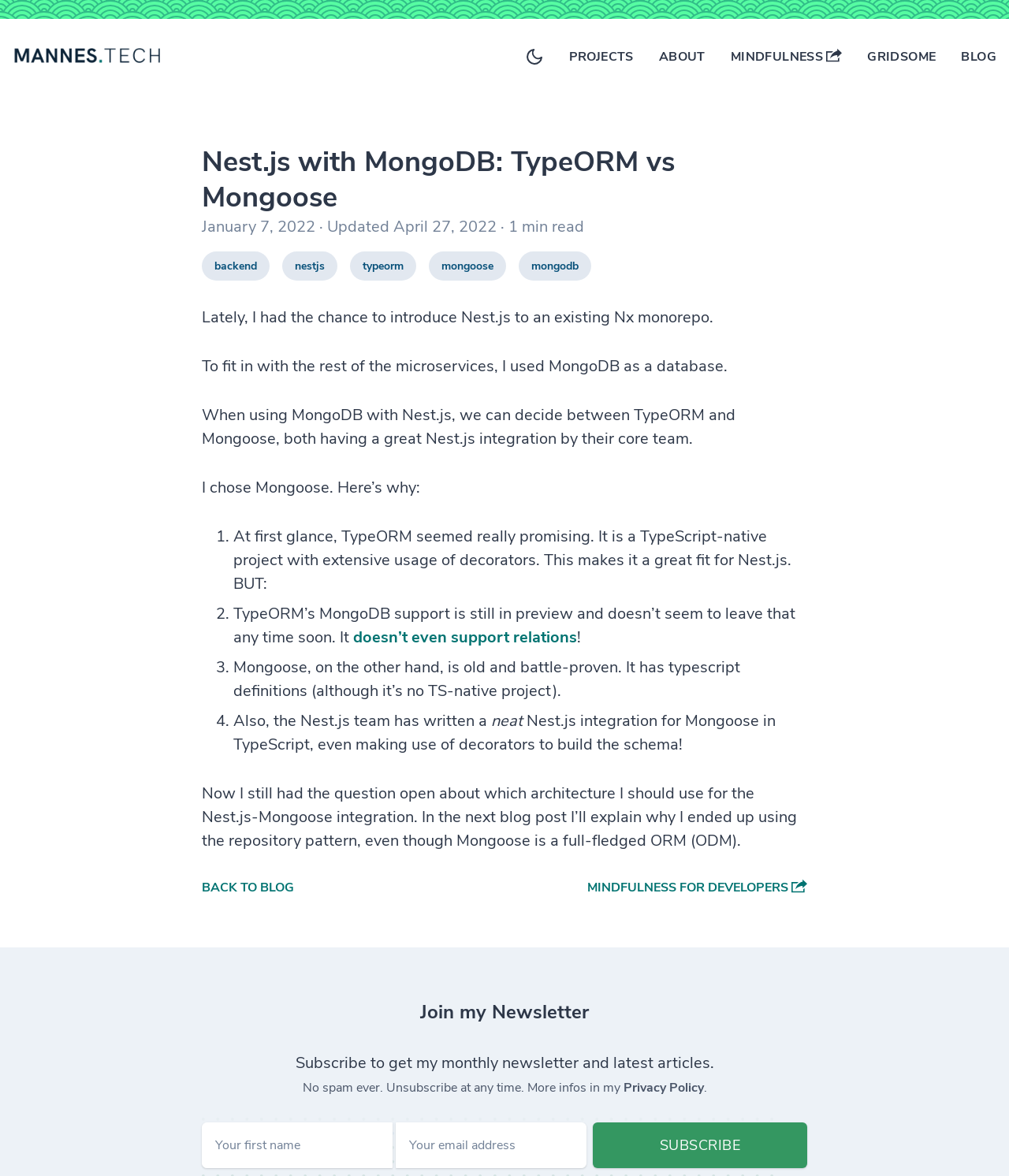Predict the bounding box for the UI component with the following description: "Privacy Policy".

[0.618, 0.918, 0.697, 0.933]